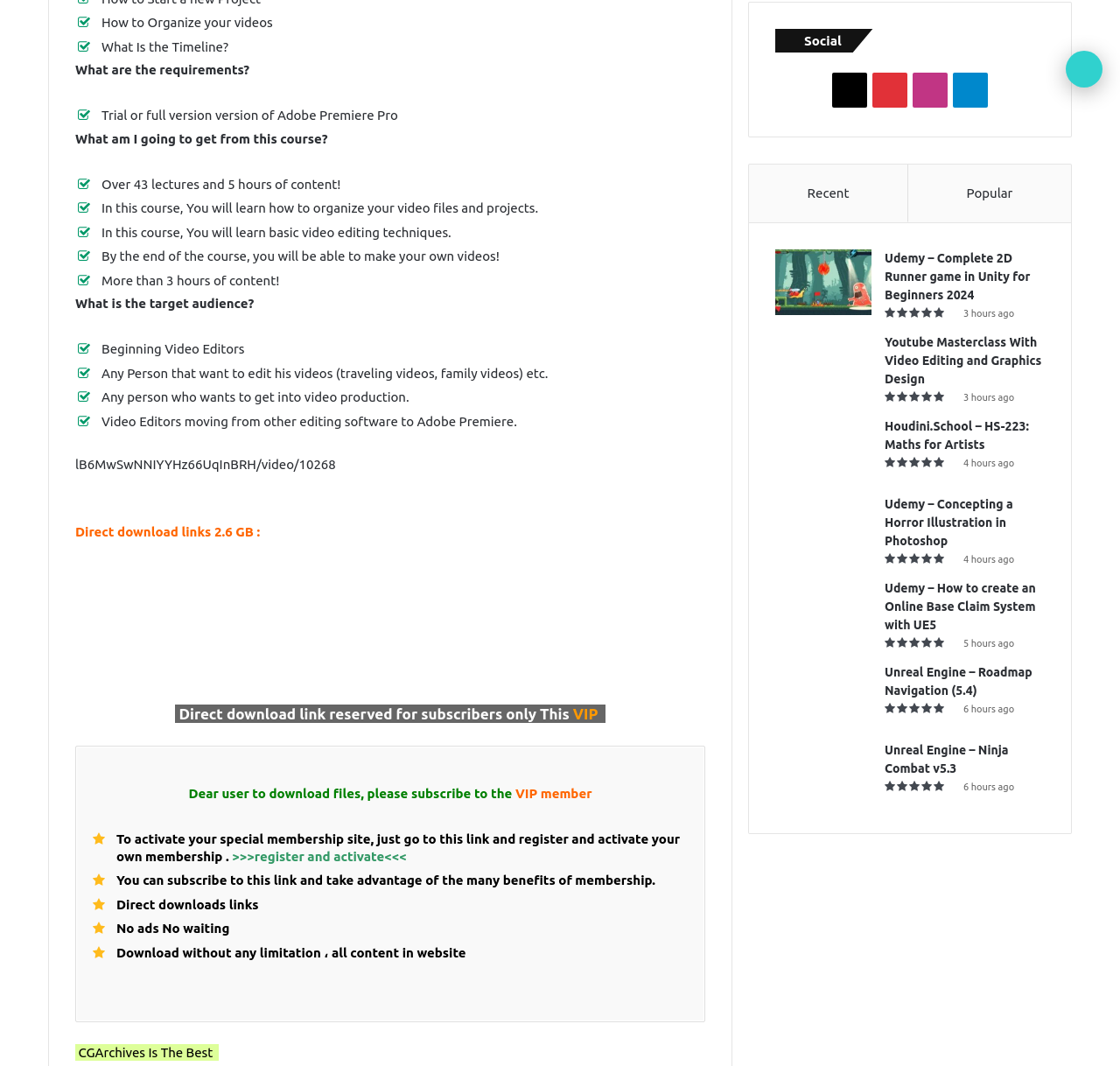Using the description "Back to top button", locate and provide the bounding box of the UI element.

[0.952, 0.048, 0.984, 0.082]